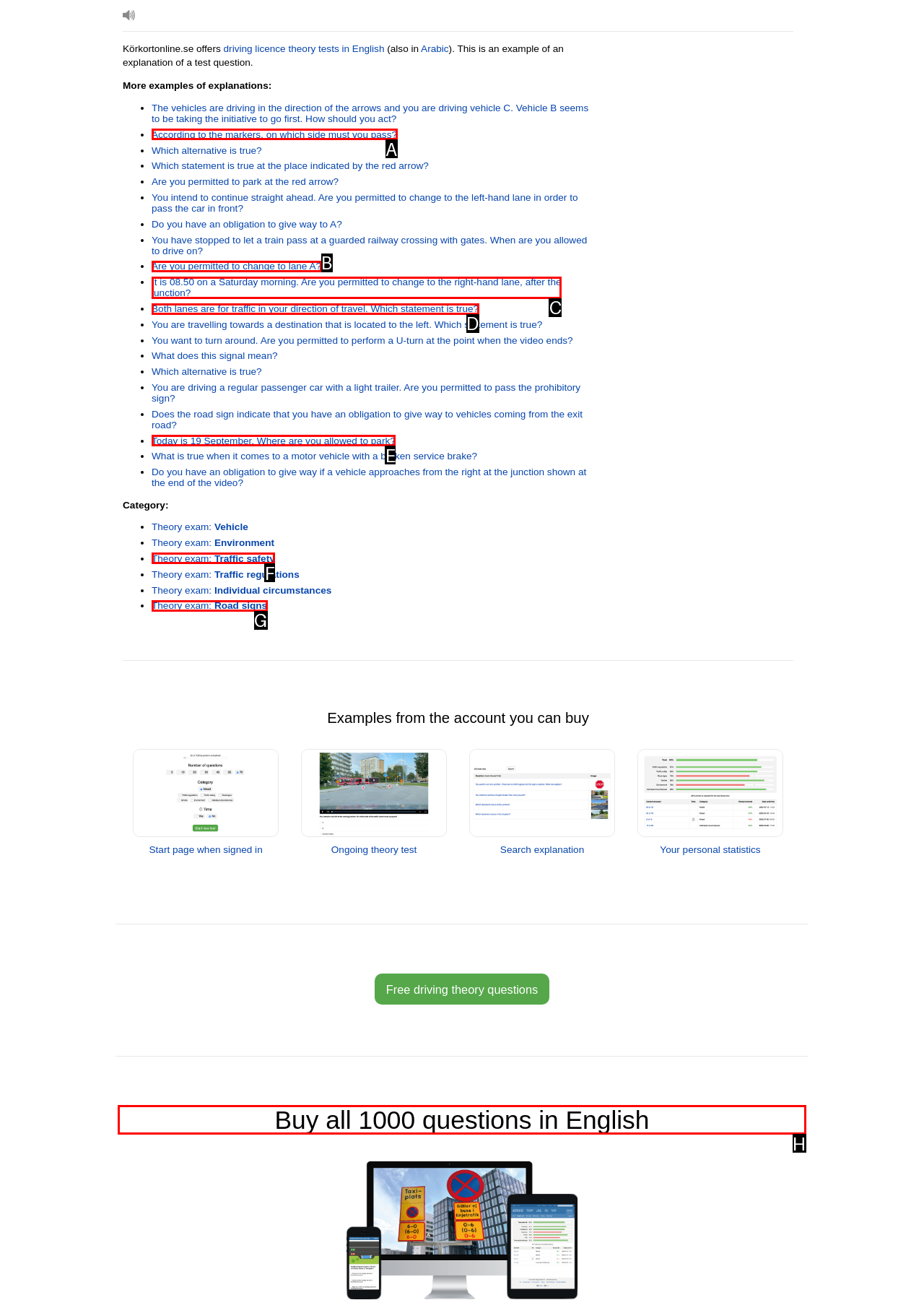Point out the option that needs to be clicked to fulfill the following instruction: Buy all 1000 questions in English
Answer with the letter of the appropriate choice from the listed options.

H